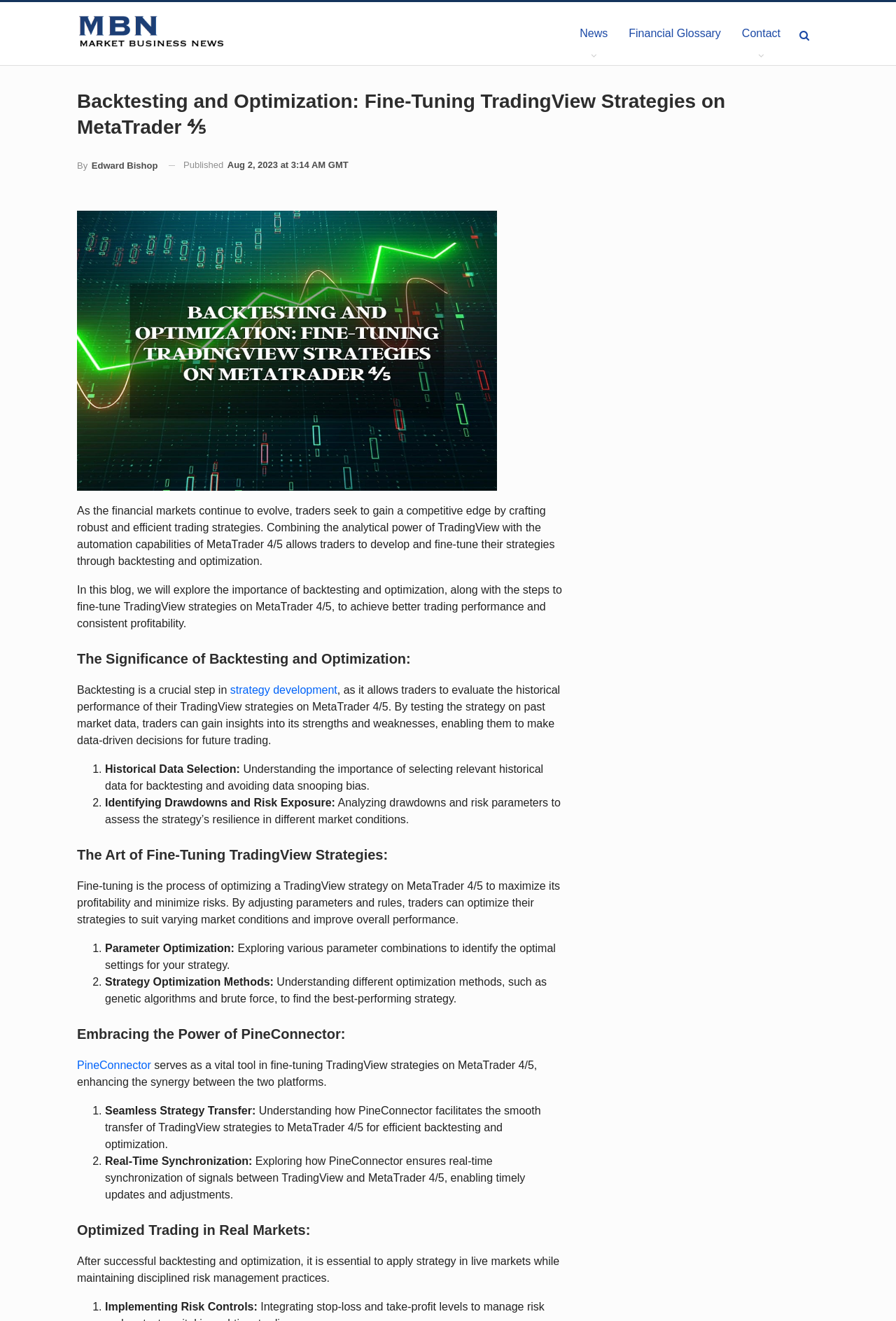Extract the primary headline from the webpage and present its text.

Backtesting and Optimization: Fine-Tuning TradingView Strategies on MetaTrader ⅘